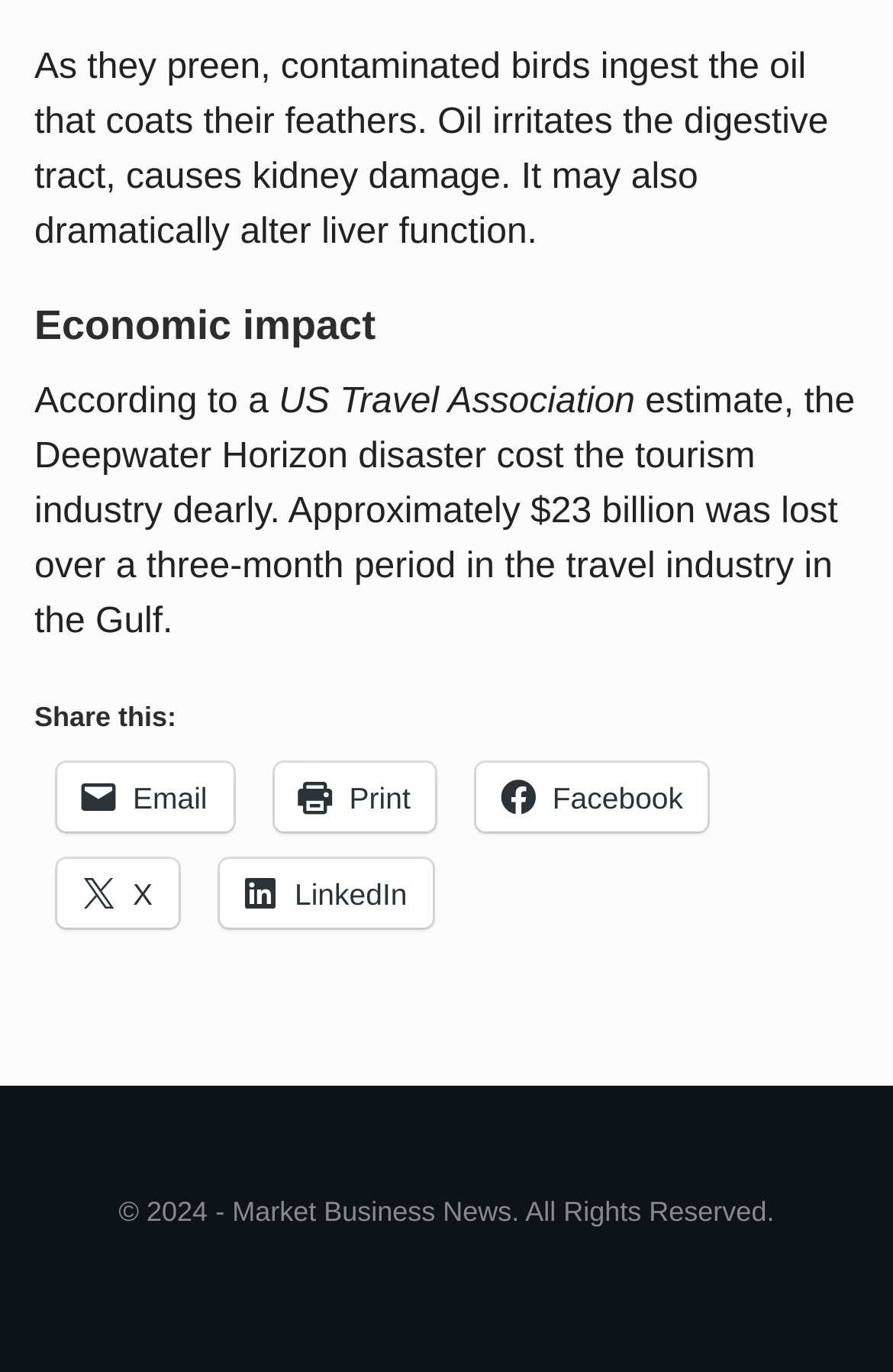What is the copyright year of the webpage?
Look at the image and respond with a one-word or short phrase answer.

2024